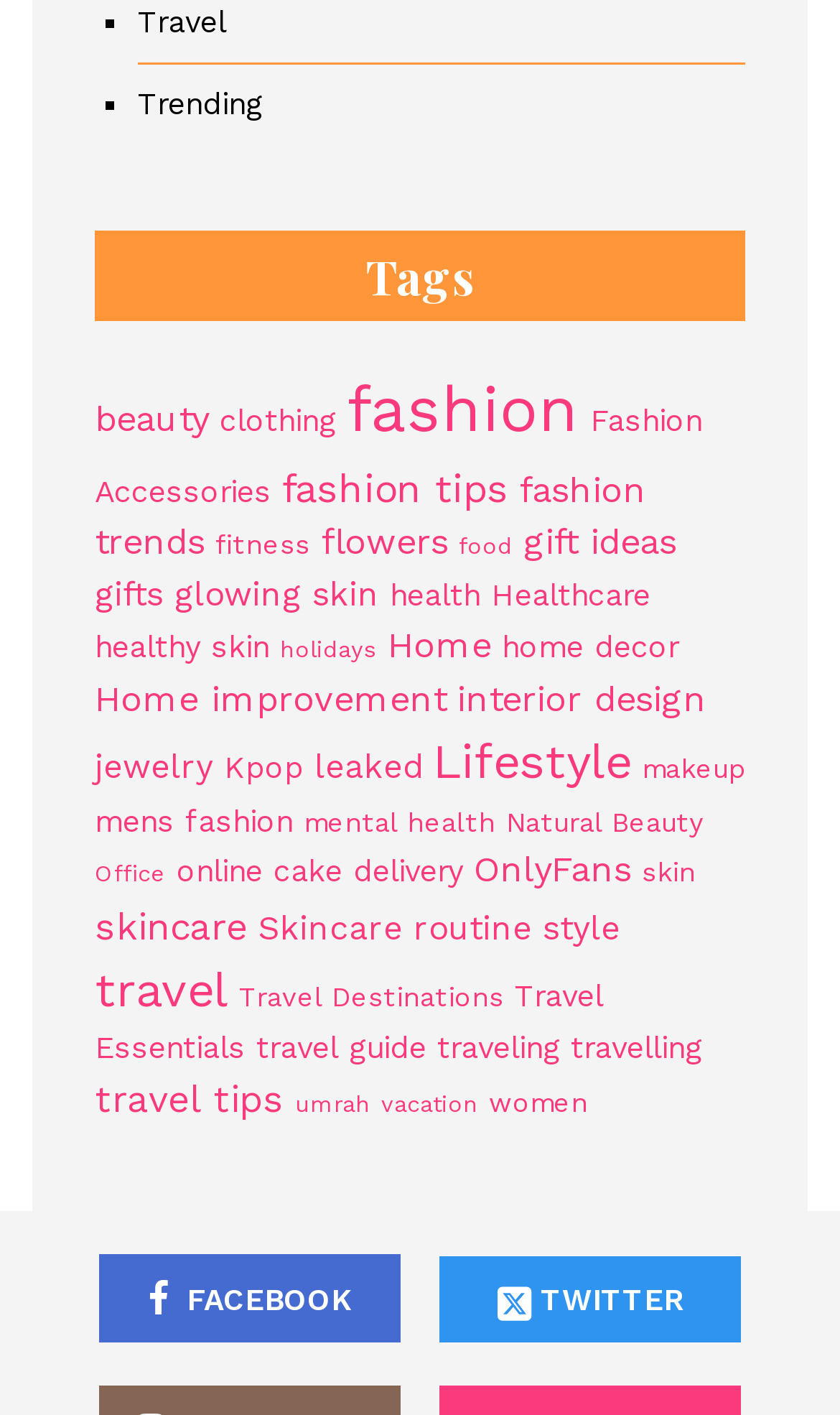Identify the bounding box for the UI element that is described as follows: "online cake delivery".

[0.21, 0.603, 0.551, 0.627]